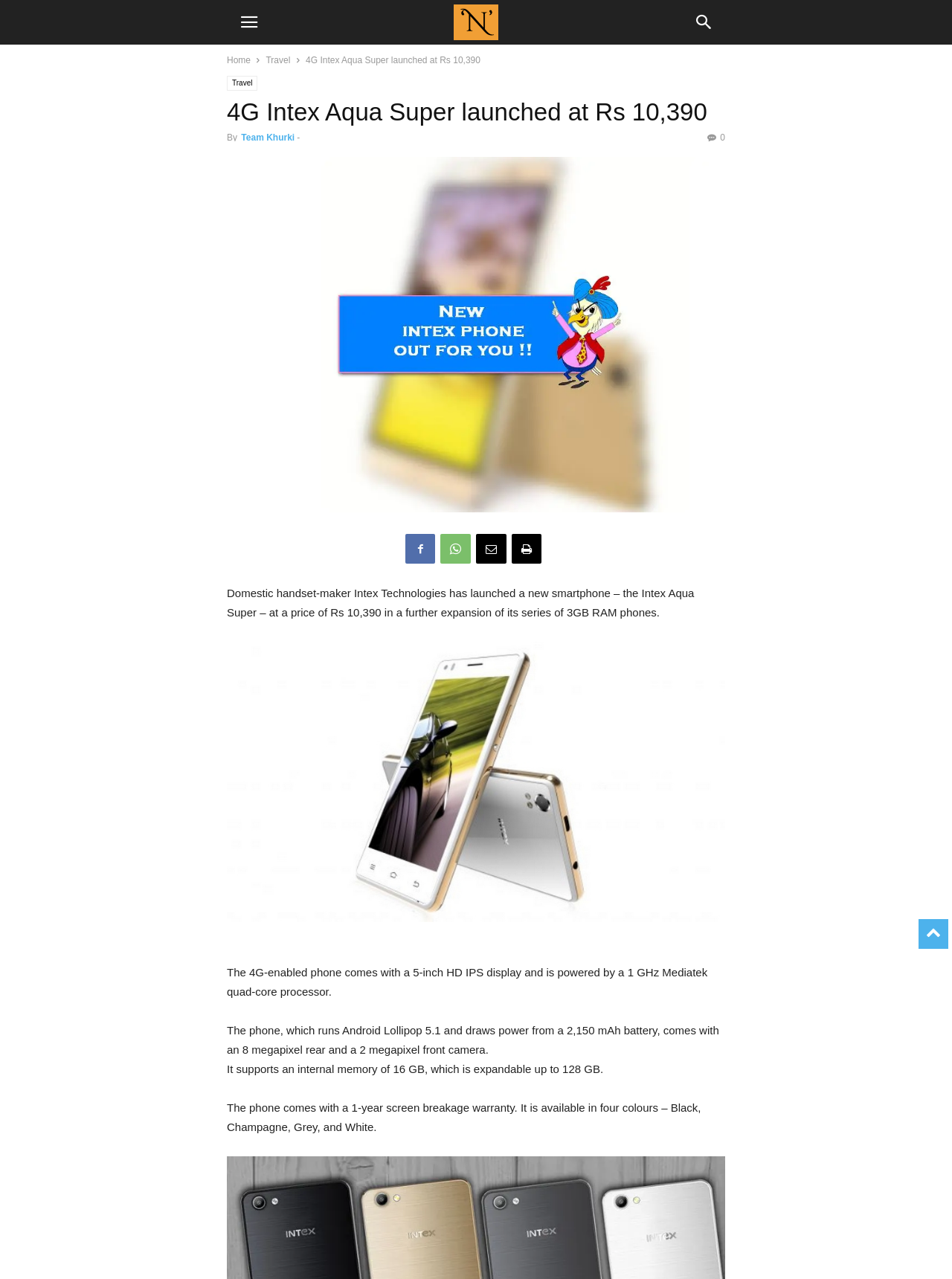From the webpage screenshot, identify the region described by alt="intex aqua super" title="intex-aqua-super-khurki.net". Provide the bounding box coordinates as (top-left x, top-left y, bottom-right x, bottom-right y), with each value being a floating point number between 0 and 1.

[0.227, 0.405, 0.773, 0.414]